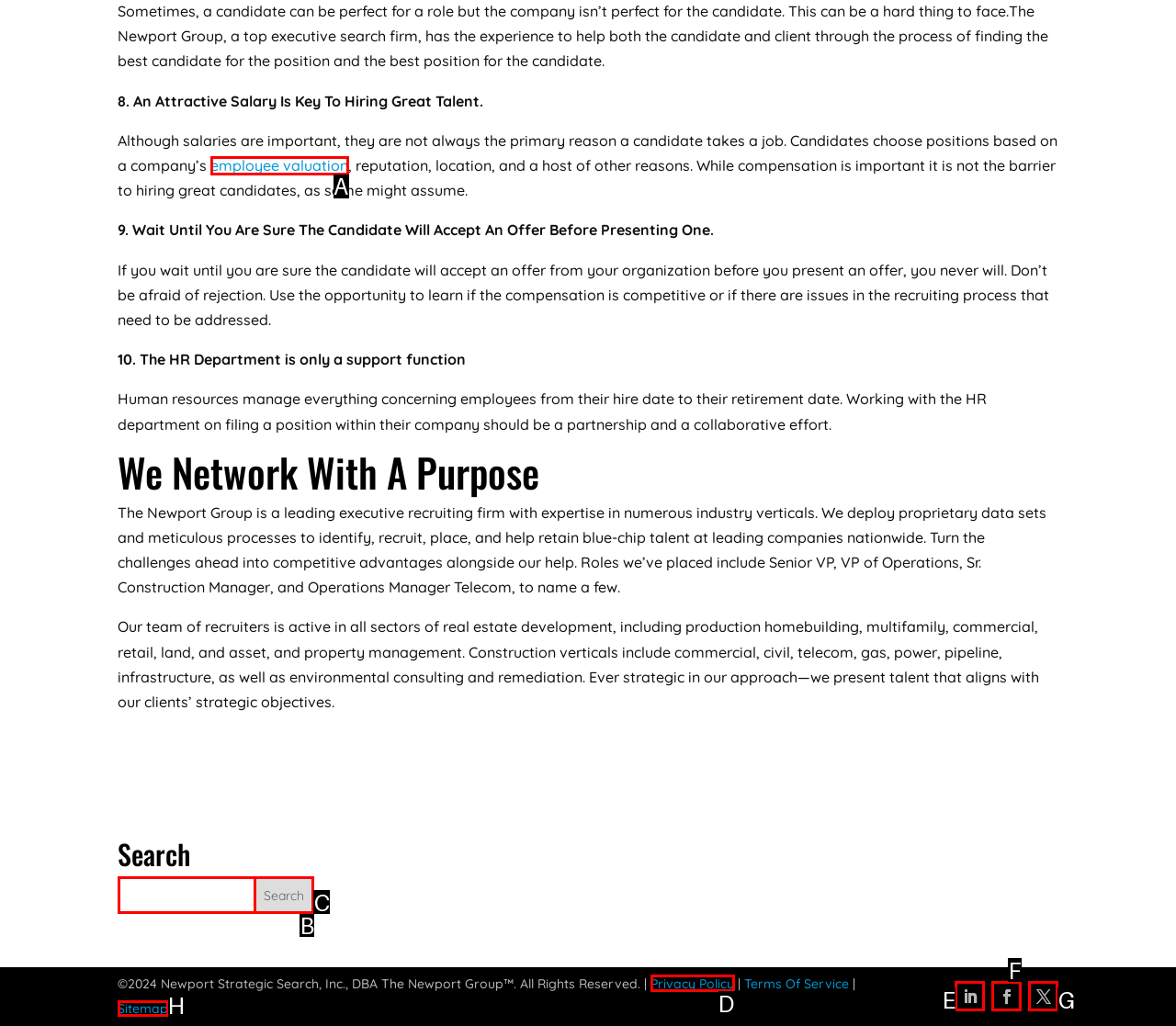Which lettered option should I select to achieve the task: View the Sitemap according to the highlighted elements in the screenshot?

H